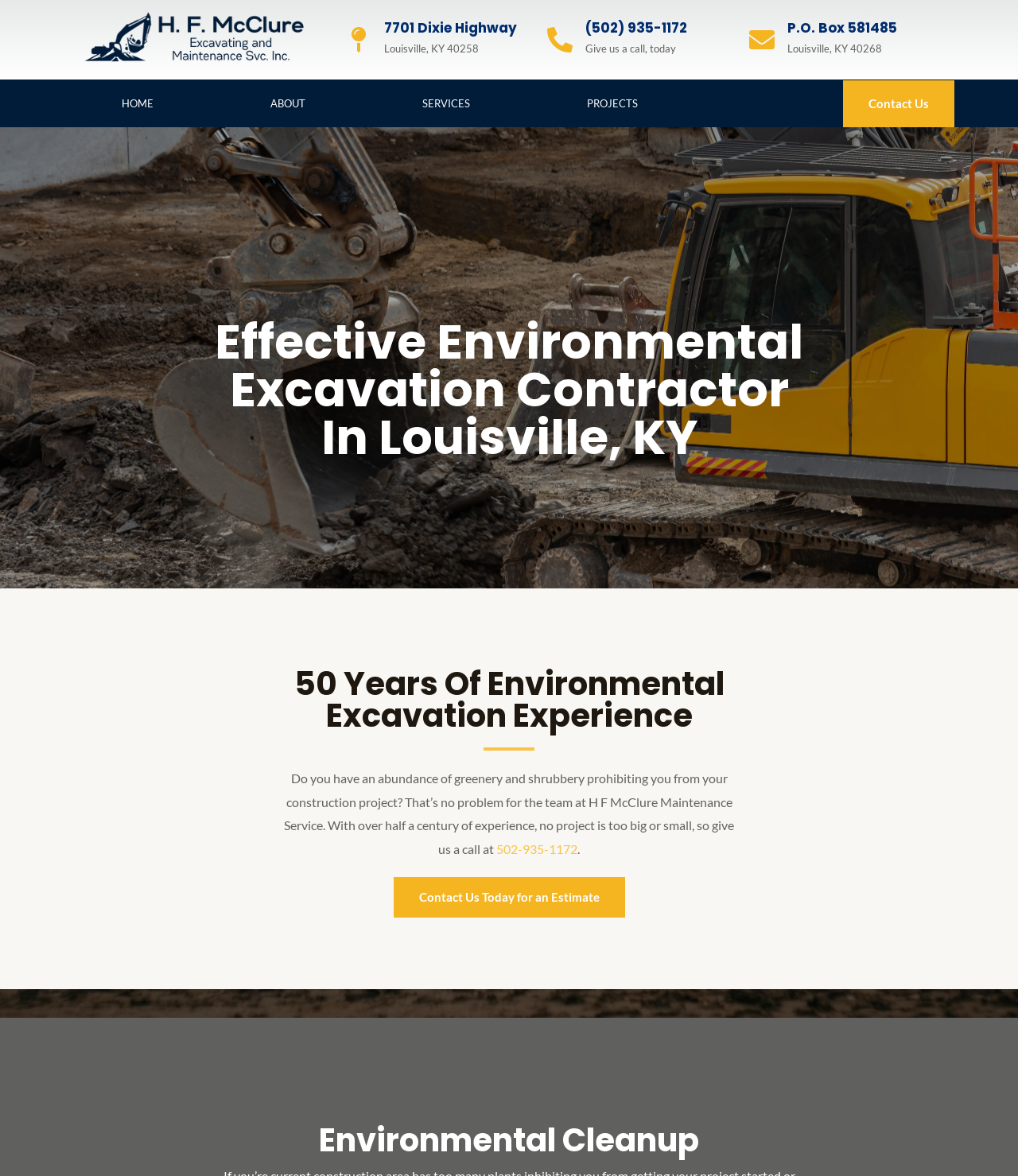Identify and provide the main heading of the webpage.

Effective Environmental Excavation Contractor In Louisville, KY